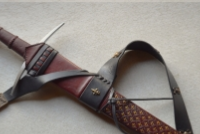What material are the fittings made of?
Examine the screenshot and reply with a single word or phrase.

Patinated copper alloy